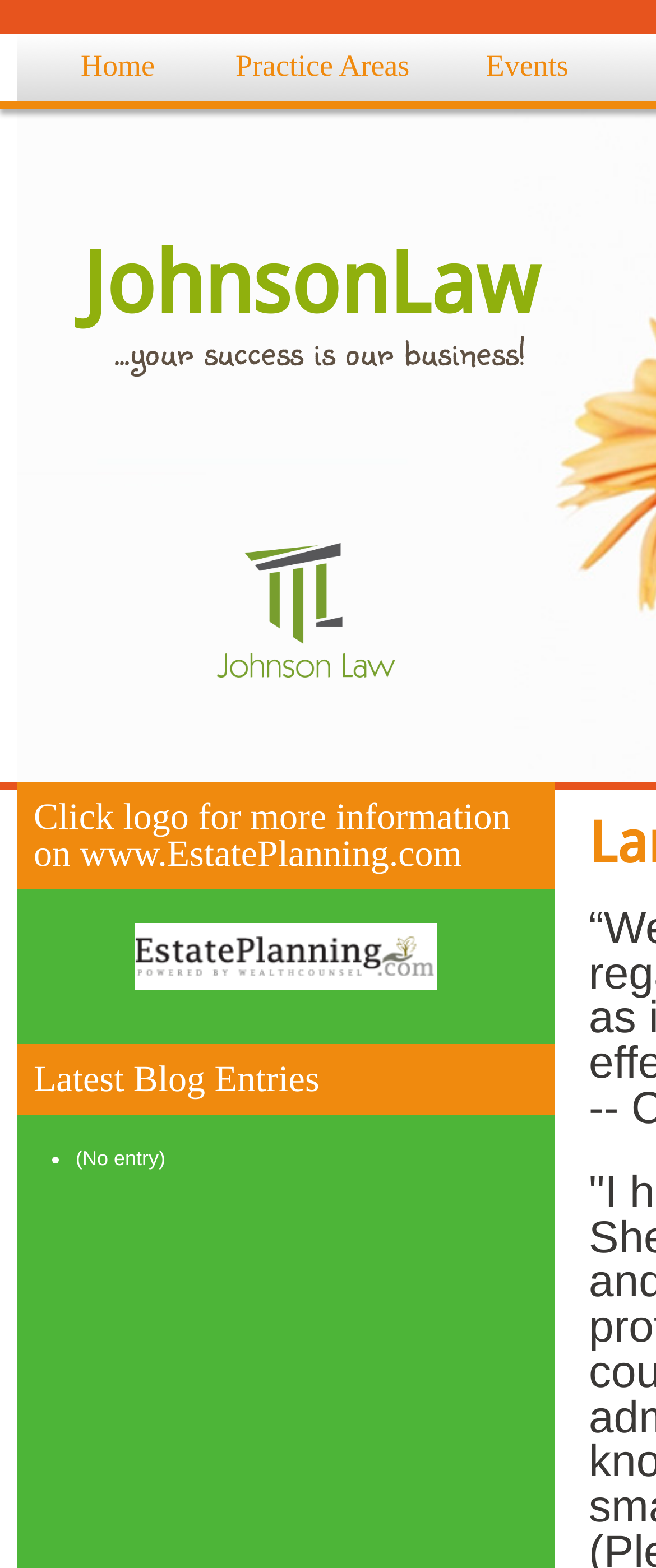Provide a thorough summary of the webpage.

The webpage is about Land Use and Real Estate, specifically related to JohnsonLaw. At the top, there are three links: "Home", "Practice Areas", and "Events", aligned horizontally from left to right. Below these links, there is a logo image, which is centered and takes up about a third of the screen width. 

To the left of the logo, there is a heading "JohnsonLaw" in a larger font, and below it, a tagline "...your success is our business!". On the right side of the logo, there is a text "Click logo for more information on www.EstatePlanning.com". 

Below the logo, there is a link "Estate Planning Website" with a small image to its left. Further down, there is a section titled "Latest Blog Entries". However, it appears that there are no blog entries available, as indicated by the text "(No entry)" following a bullet point.